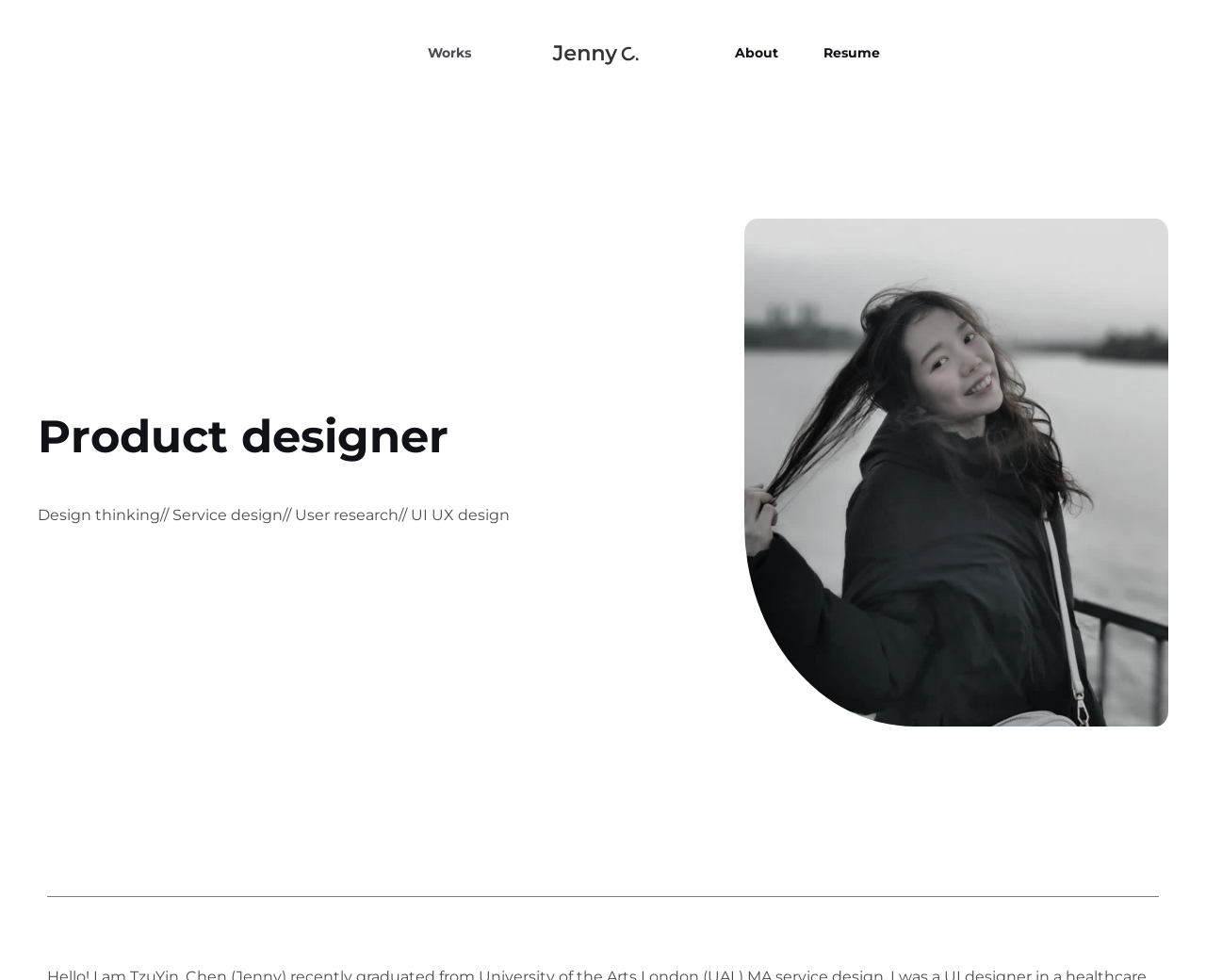Offer a comprehensive description of the webpage’s content and structure.

This webpage is about Jenny C., a product designer who recently graduated from the University of the Arts London (UAL) with a Master's degree in Service Design. 

At the top left of the page, there is a navigation menu labeled "Site Navigation" with a link to "Works". On the right side of the top section, there is another navigation menu with links to "About" and "Resume". 

Below the top section, there is a profile area with a link to "Jenny C." and an image of Jenny C. positioned above the link. 

Further down, there is a heading that reads "Product designer" and a paragraph of text that describes Jenny's expertise, including design thinking, service design, user research, and UI UX design.